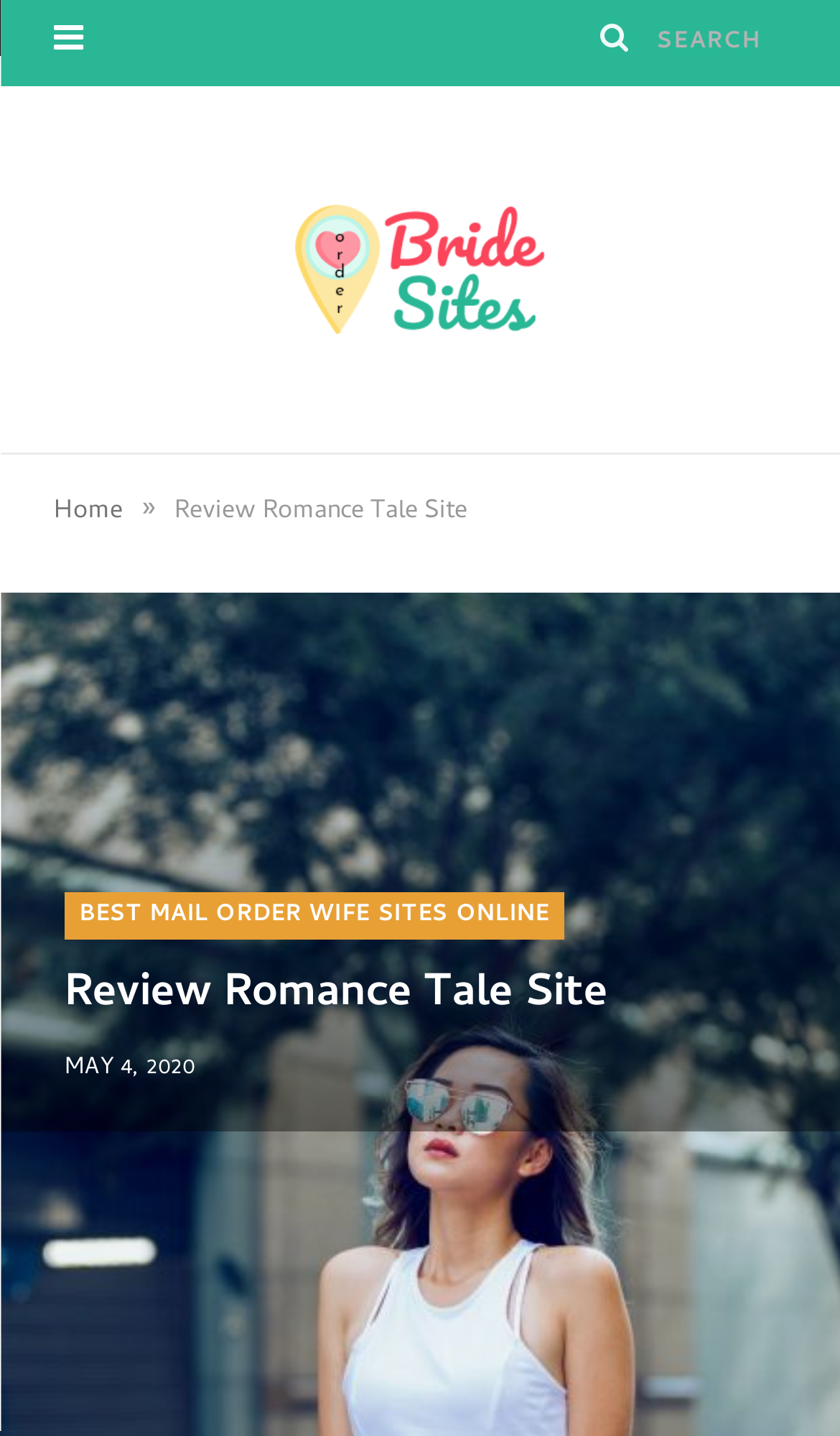Locate the bounding box coordinates of the segment that needs to be clicked to meet this instruction: "View the contents".

[0.11, 0.902, 0.269, 0.938]